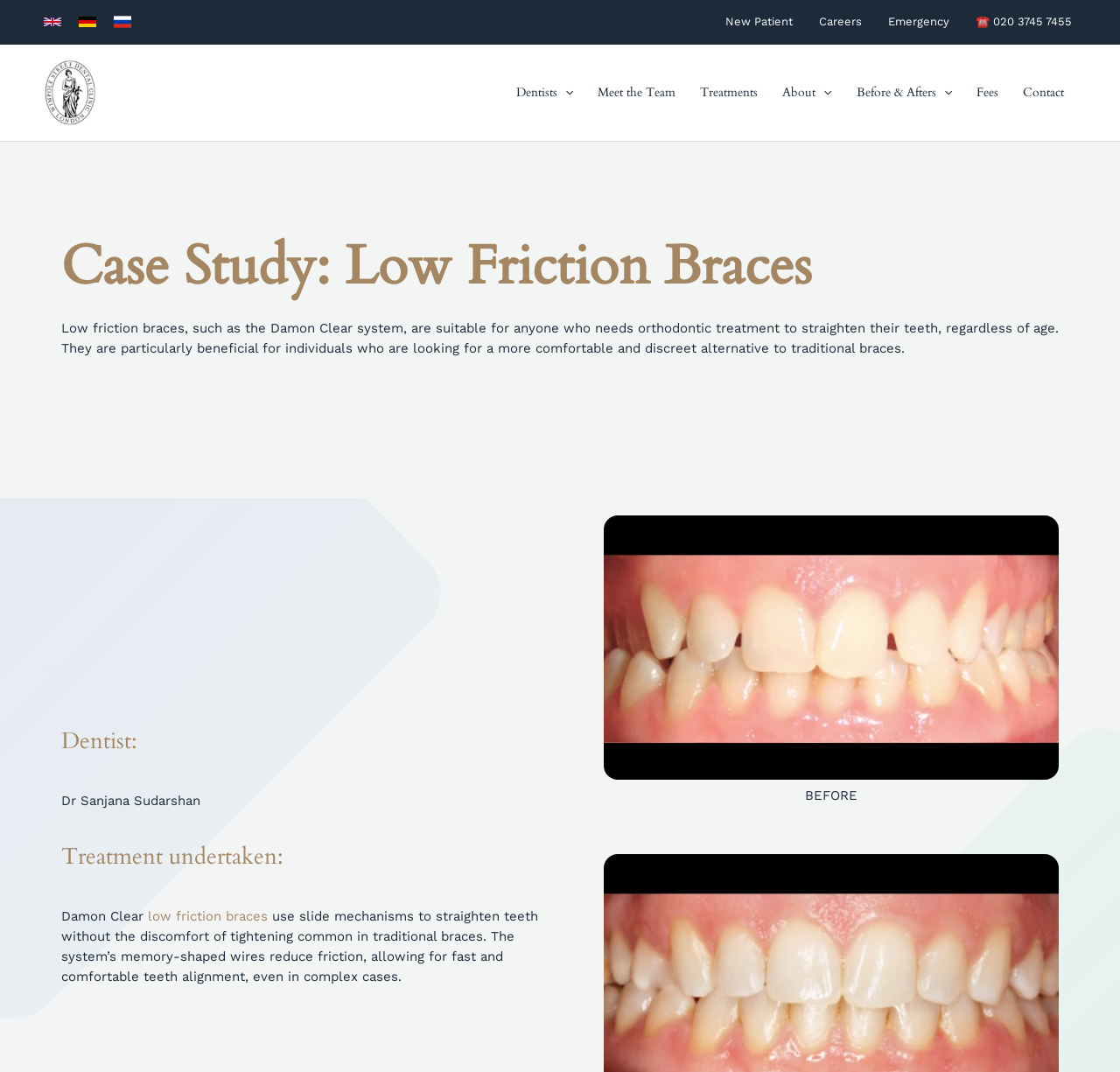Identify and provide the title of the webpage.

Case Study: Low Friction Braces